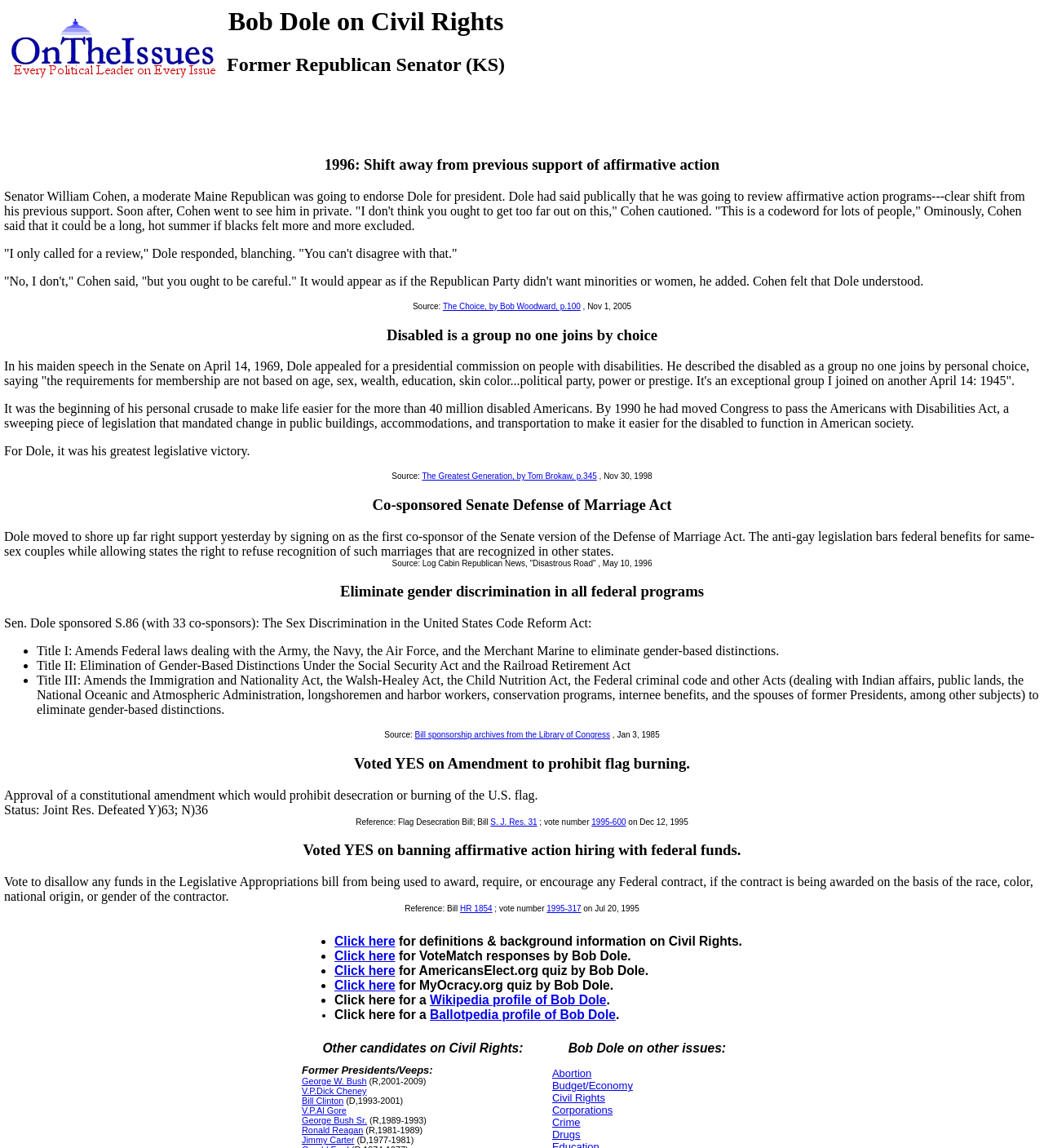What is the topic of this webpage?
Offer a detailed and full explanation in response to the question.

Based on the webpage's content, including the headings and text, it appears that the topic of this webpage is Bob Dole's stance and actions on civil rights issues.